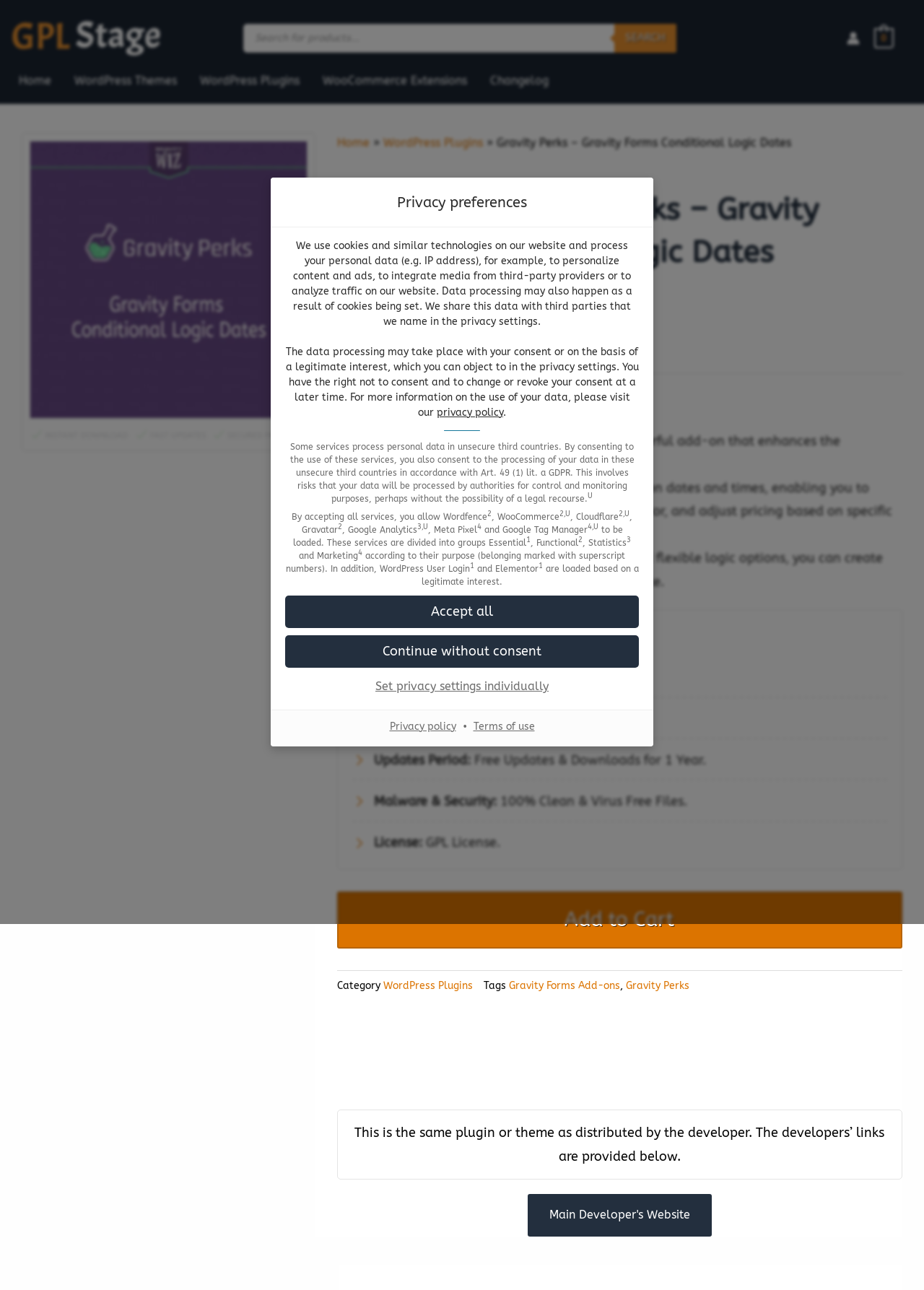What is the purpose of the 'Accept all' button?
Provide a short answer using one word or a brief phrase based on the image.

To accept all services